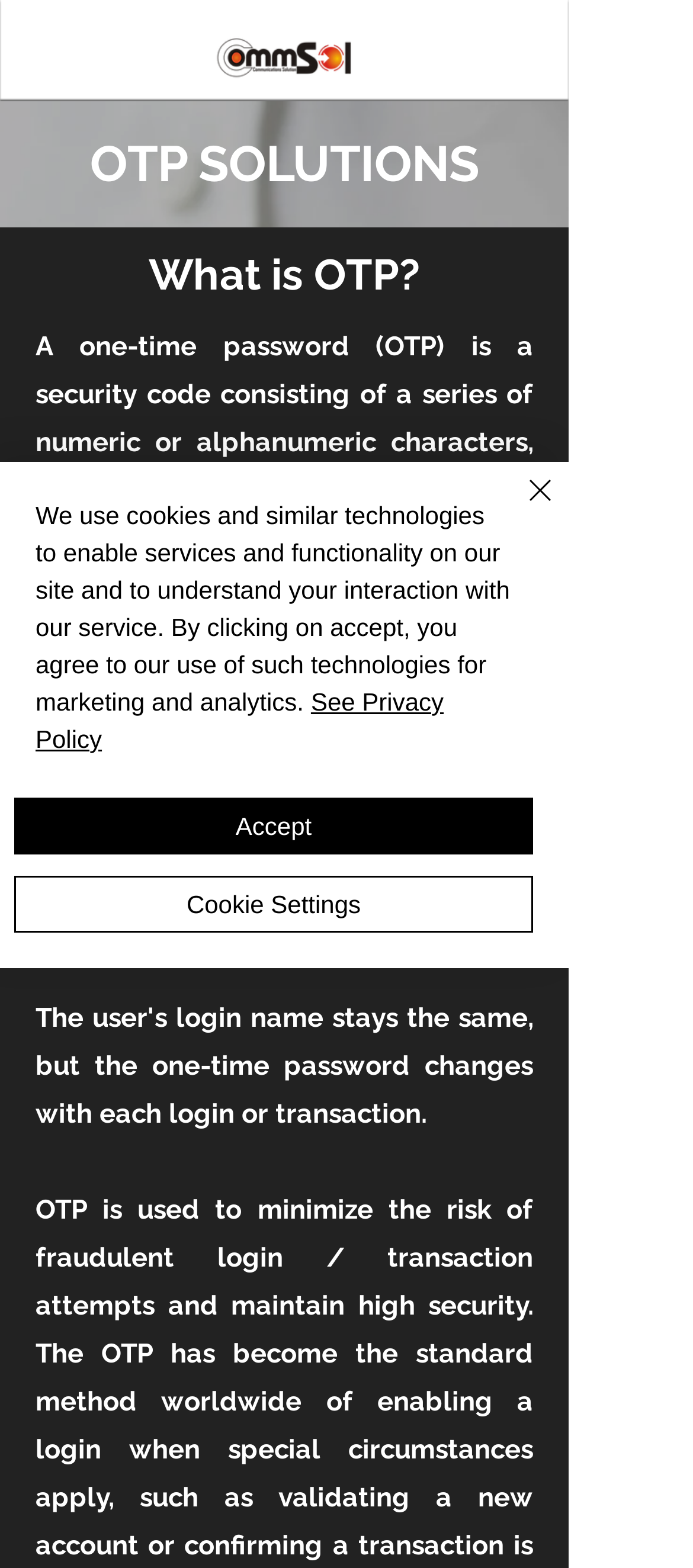Reply to the question with a single word or phrase:
What is OTP?

One-Time Password